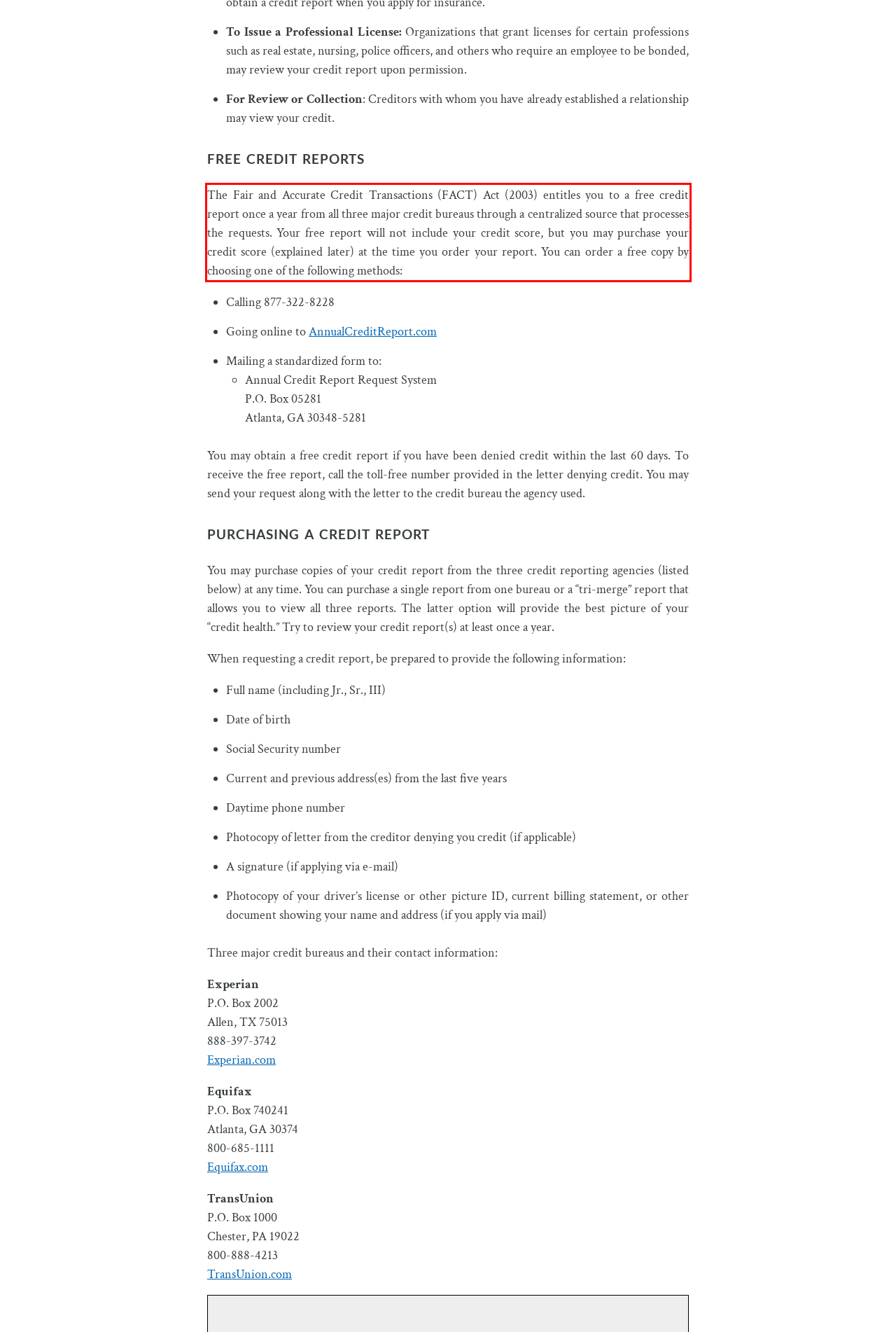View the screenshot of the webpage and identify the UI element surrounded by a red bounding box. Extract the text contained within this red bounding box.

The Fair and Accurate Credit Transactions (FACT) Act (2003) entitles you to a free credit report once a year from all three major credit bureaus through a centralized source that processes the requests. Your free report will not include your credit score, but you may purchase your credit score (explained later) at the time you order your report. You can order a free copy by choosing one of the following methods: